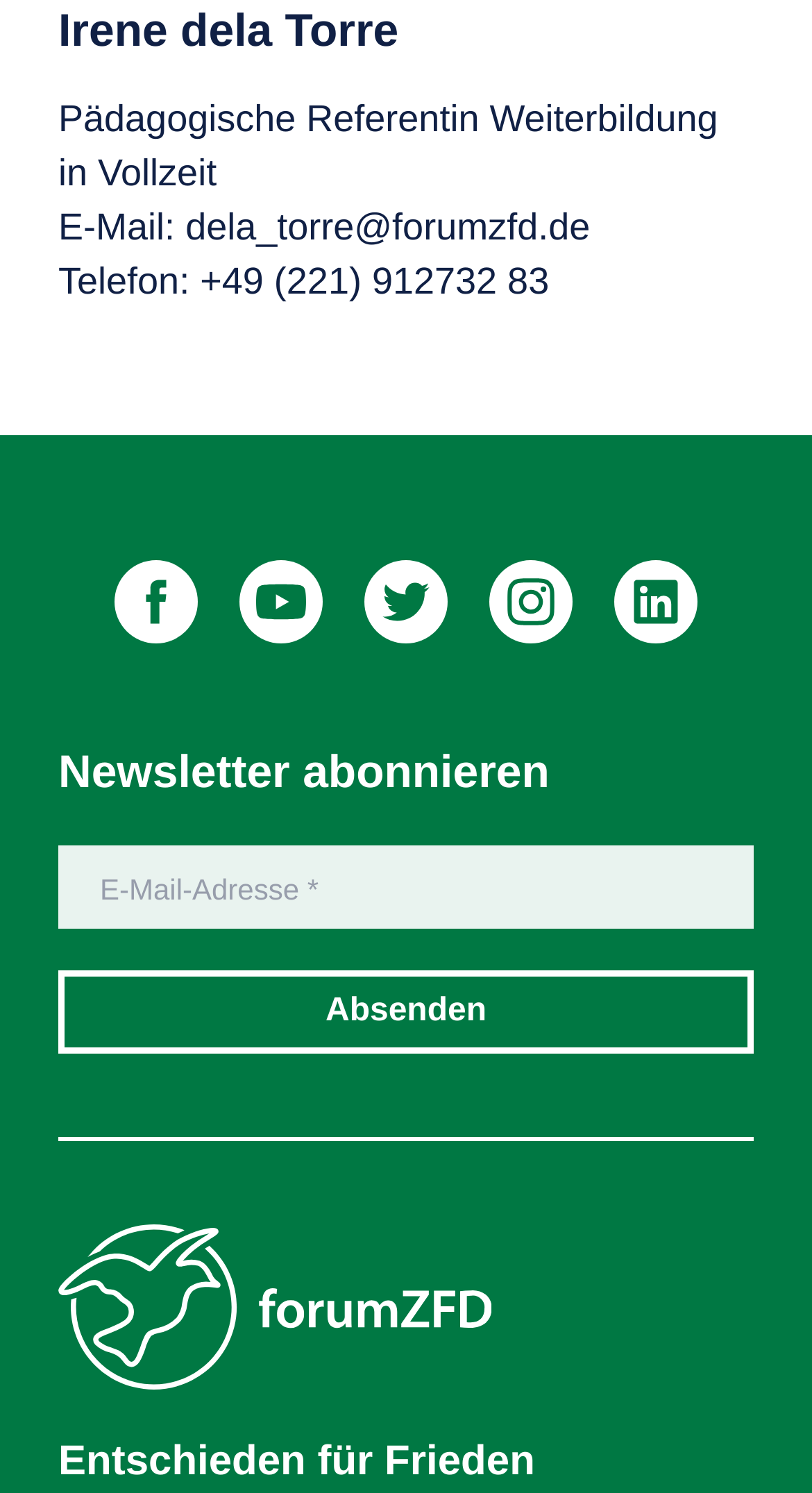Please indicate the bounding box coordinates of the element's region to be clicked to achieve the instruction: "Call Irene dela Torre". Provide the coordinates as four float numbers between 0 and 1, i.e., [left, top, right, bottom].

[0.246, 0.175, 0.676, 0.202]